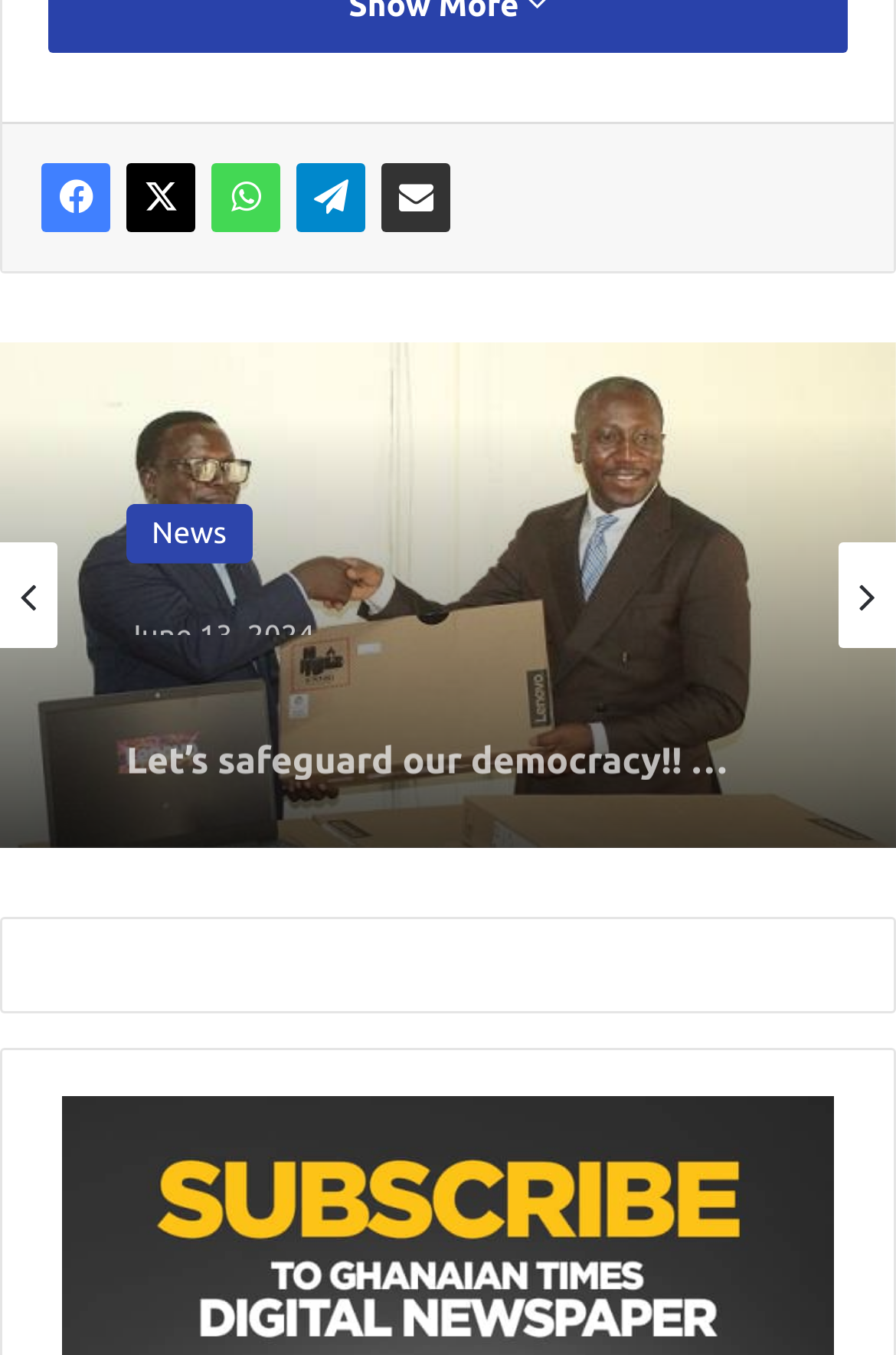Pinpoint the bounding box coordinates for the area that should be clicked to perform the following instruction: "Click on the link 'GFA'".

[0.534, 0.043, 0.605, 0.072]